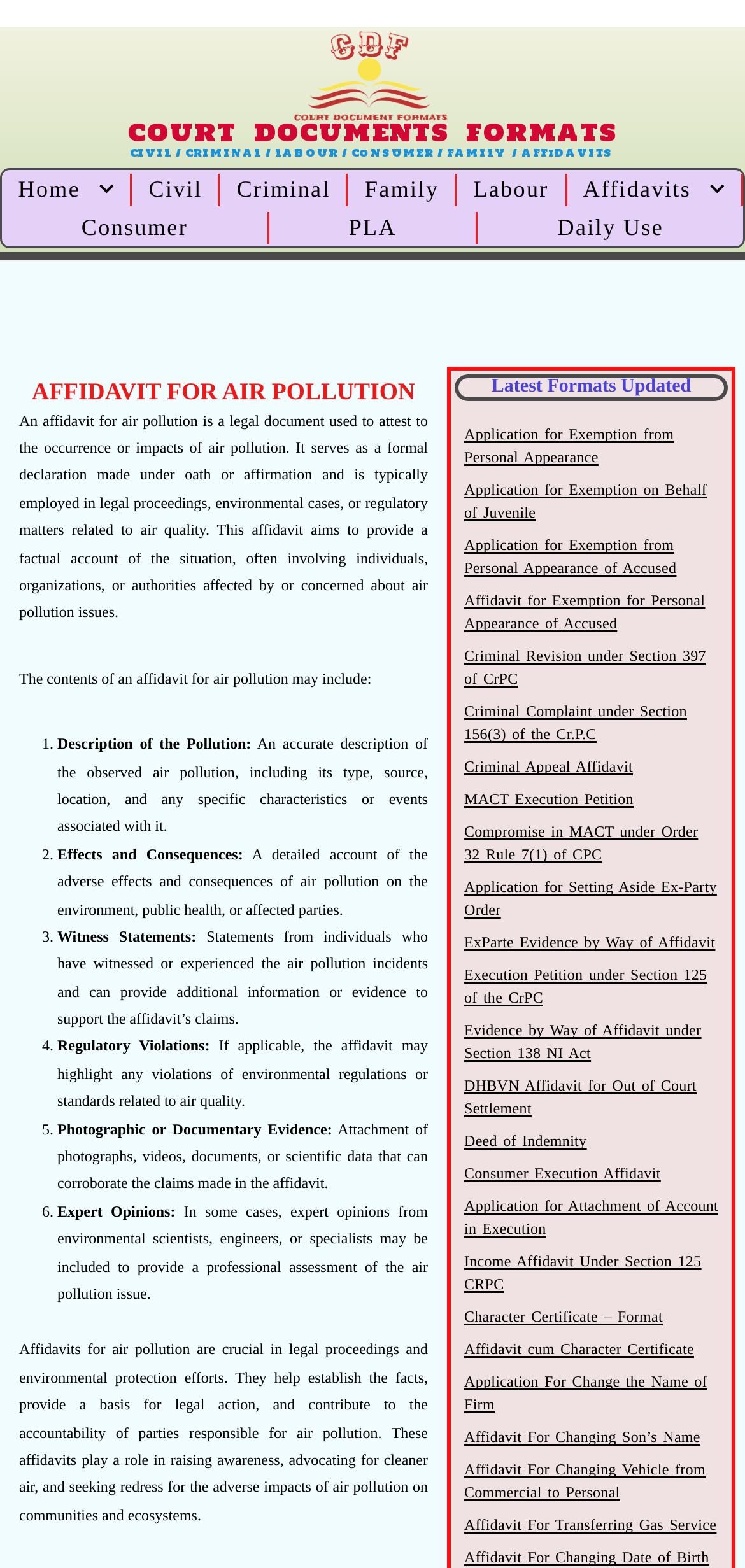Locate the bounding box coordinates of the clickable part needed for the task: "Click the 'Affidavits' link".

[0.761, 0.109, 0.995, 0.133]